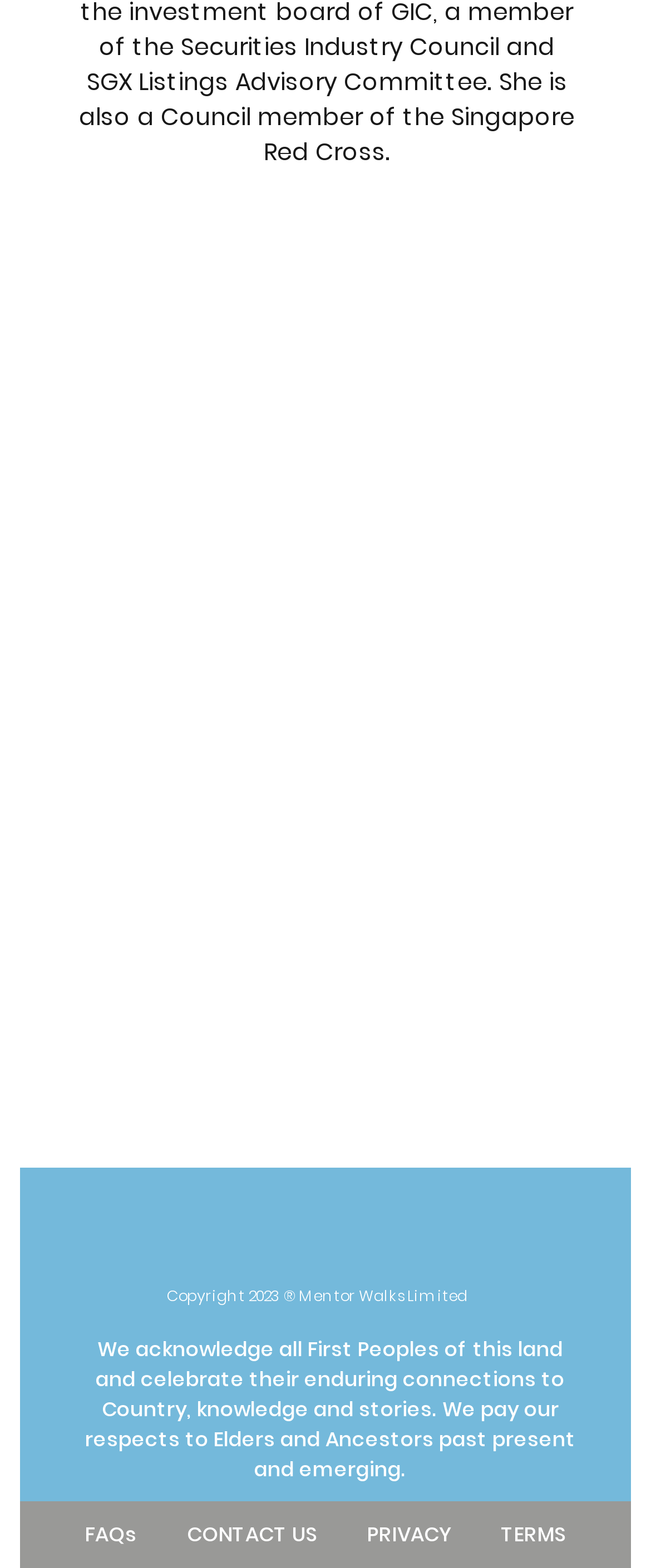How many links are in the social bar?
Please give a detailed and elaborate answer to the question.

The social bar section at the bottom of the webpage contains 5 links to different social media platforms, which are Instagram, LinkedIn, Facebook, Twitter, and YouTube.